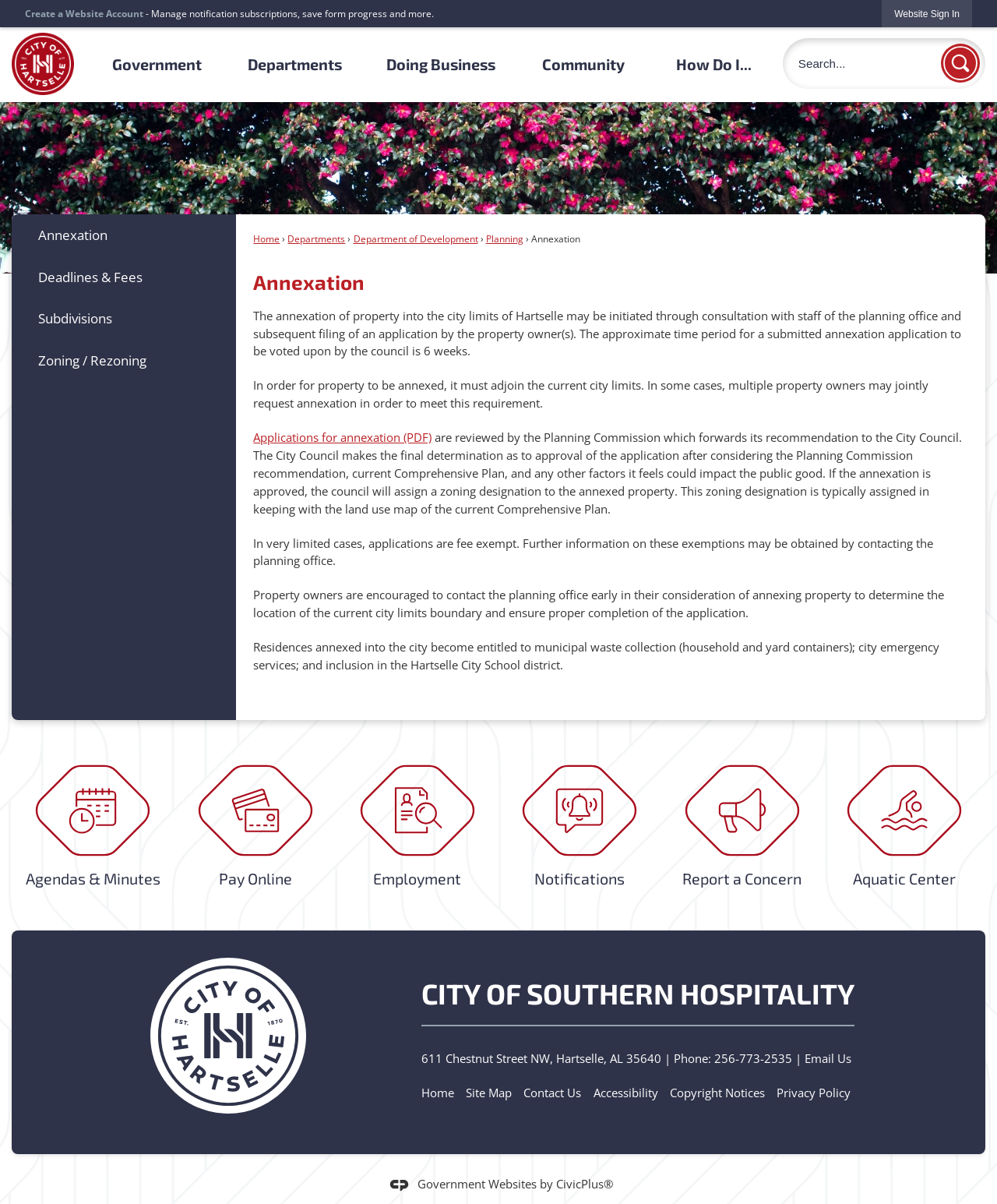What is the typical zoning designation assigned to annexed property?
Kindly offer a comprehensive and detailed response to the question.

The webpage states that if the annexation is approved, the council will assign a zoning designation to the annexed property, which is typically assigned in keeping with the land use map of the current Comprehensive Plan.